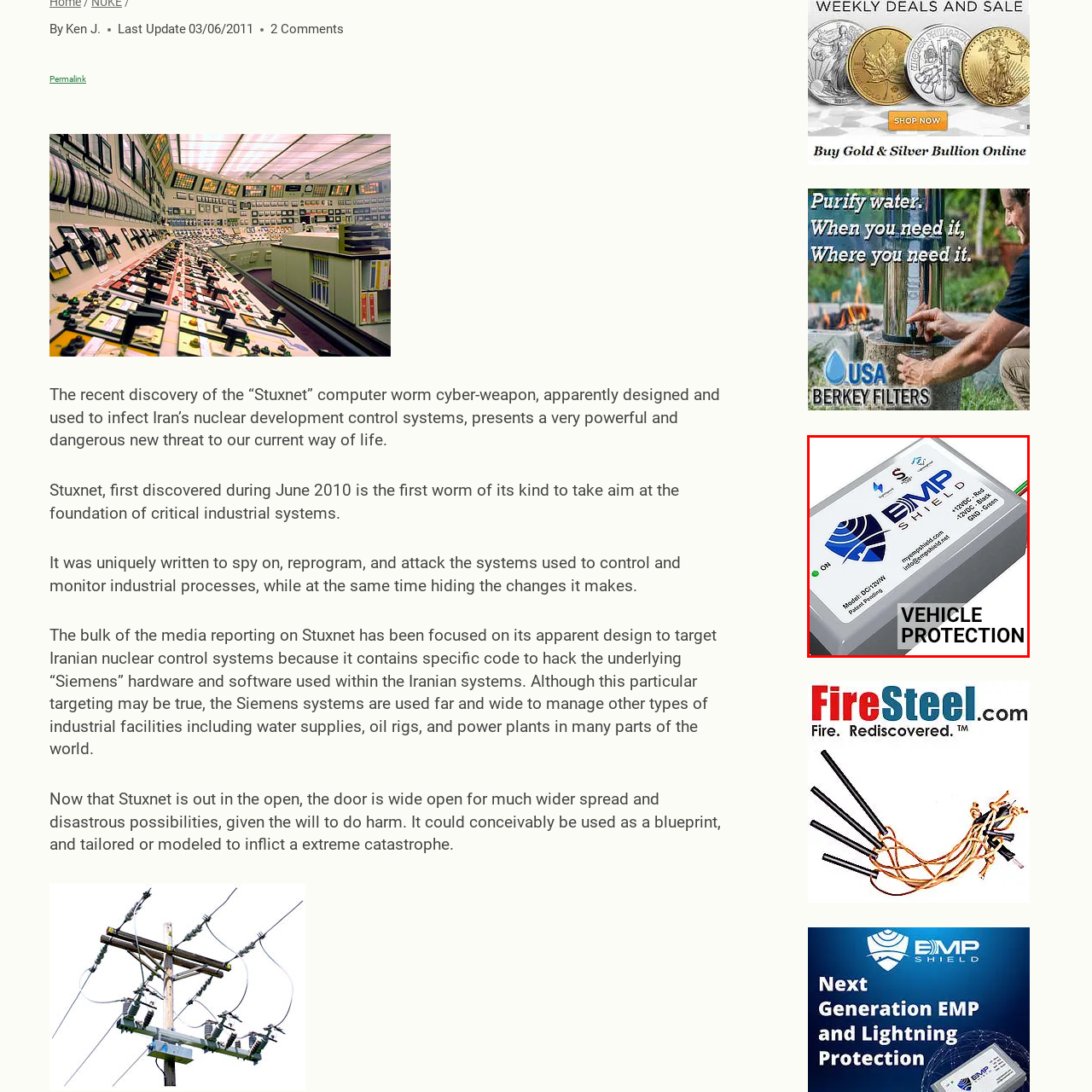Look closely at the image surrounded by the red box, What is the primary function of the EMP Shield device? Give your answer as a single word or phrase.

Protecting against EMPs